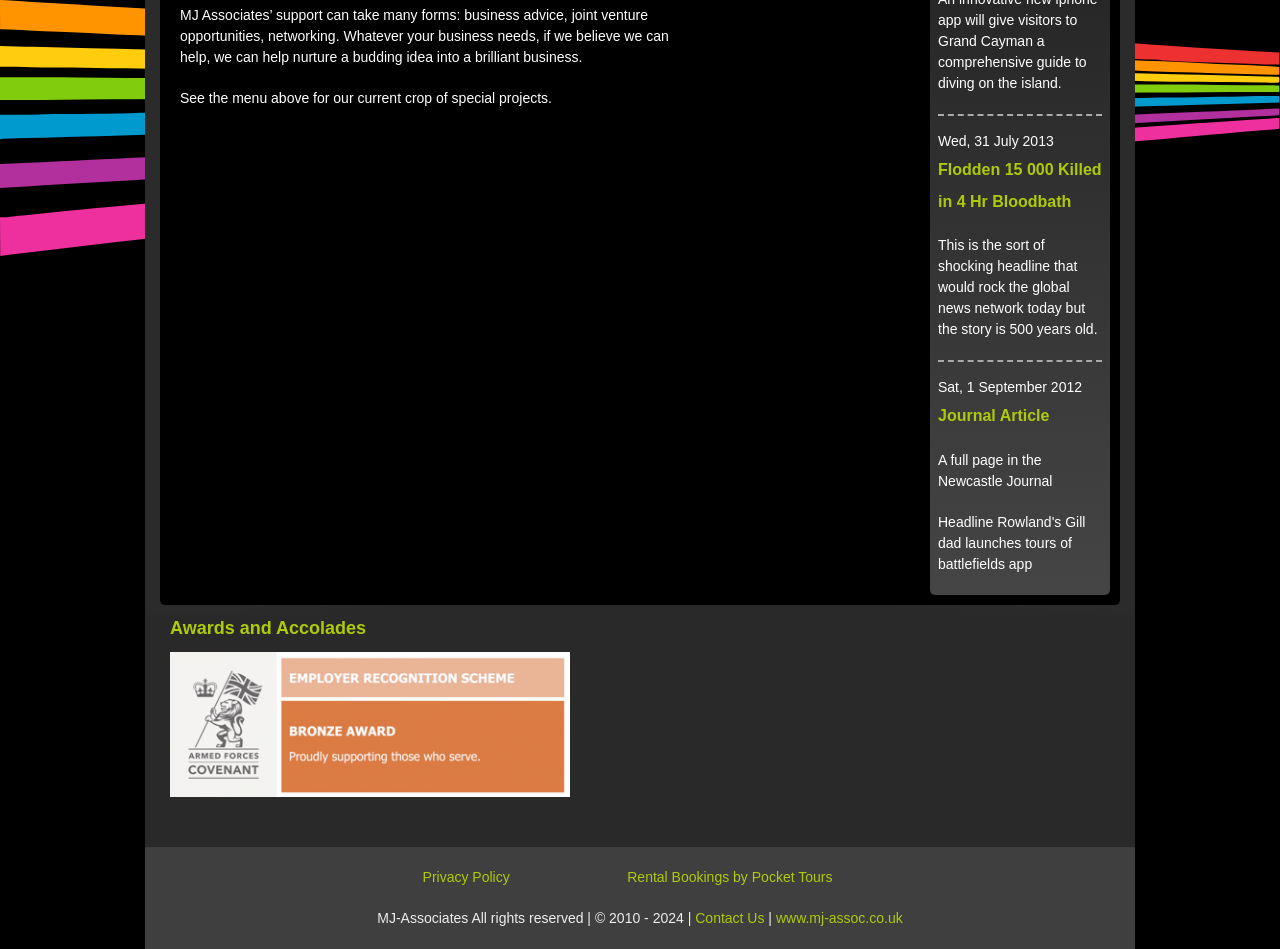From the webpage screenshot, predict the bounding box of the UI element that matches this description: "www.mj-assoc.co.uk".

[0.606, 0.958, 0.705, 0.975]